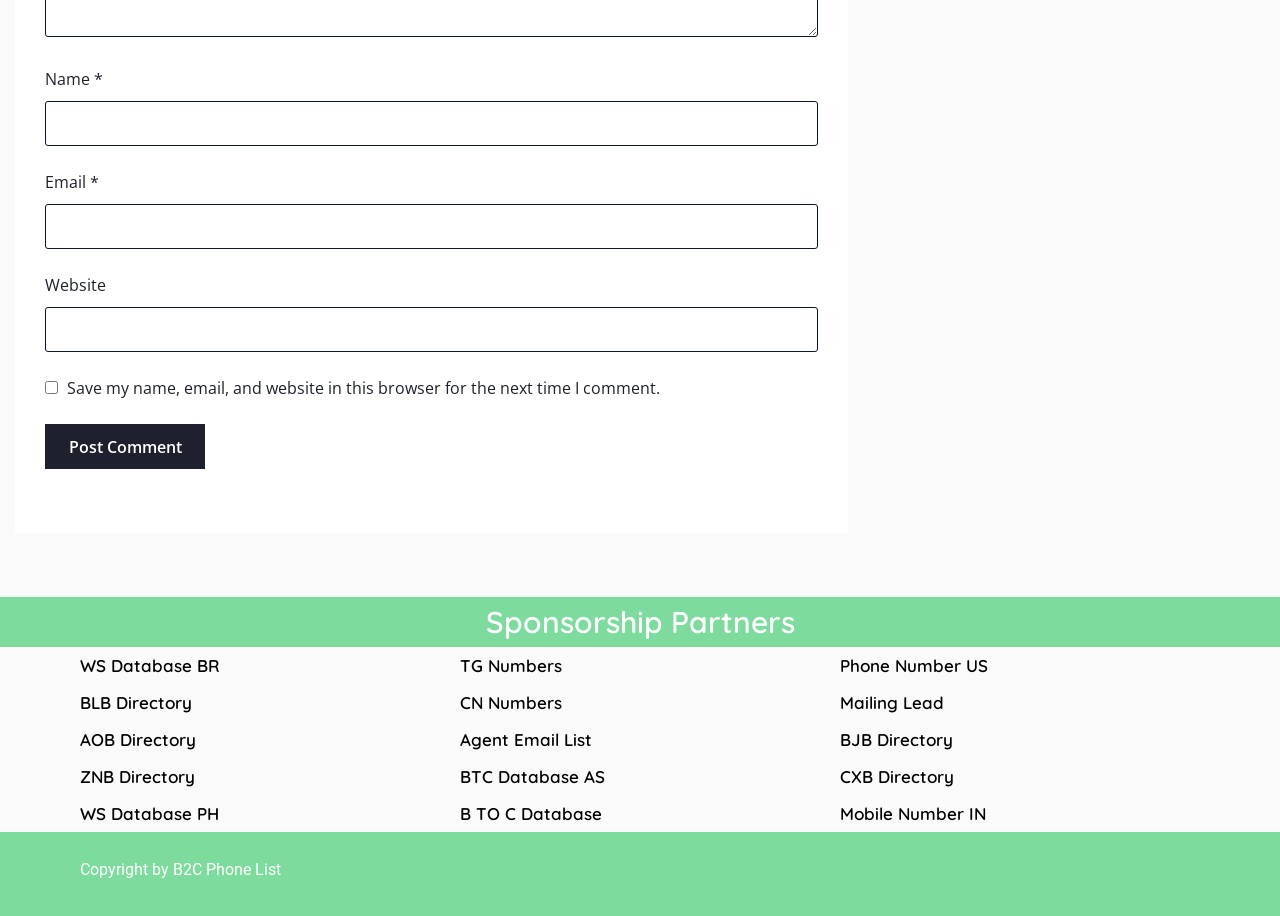Identify the coordinates of the bounding box for the element that must be clicked to accomplish the instruction: "Enter your name".

[0.035, 0.111, 0.639, 0.16]